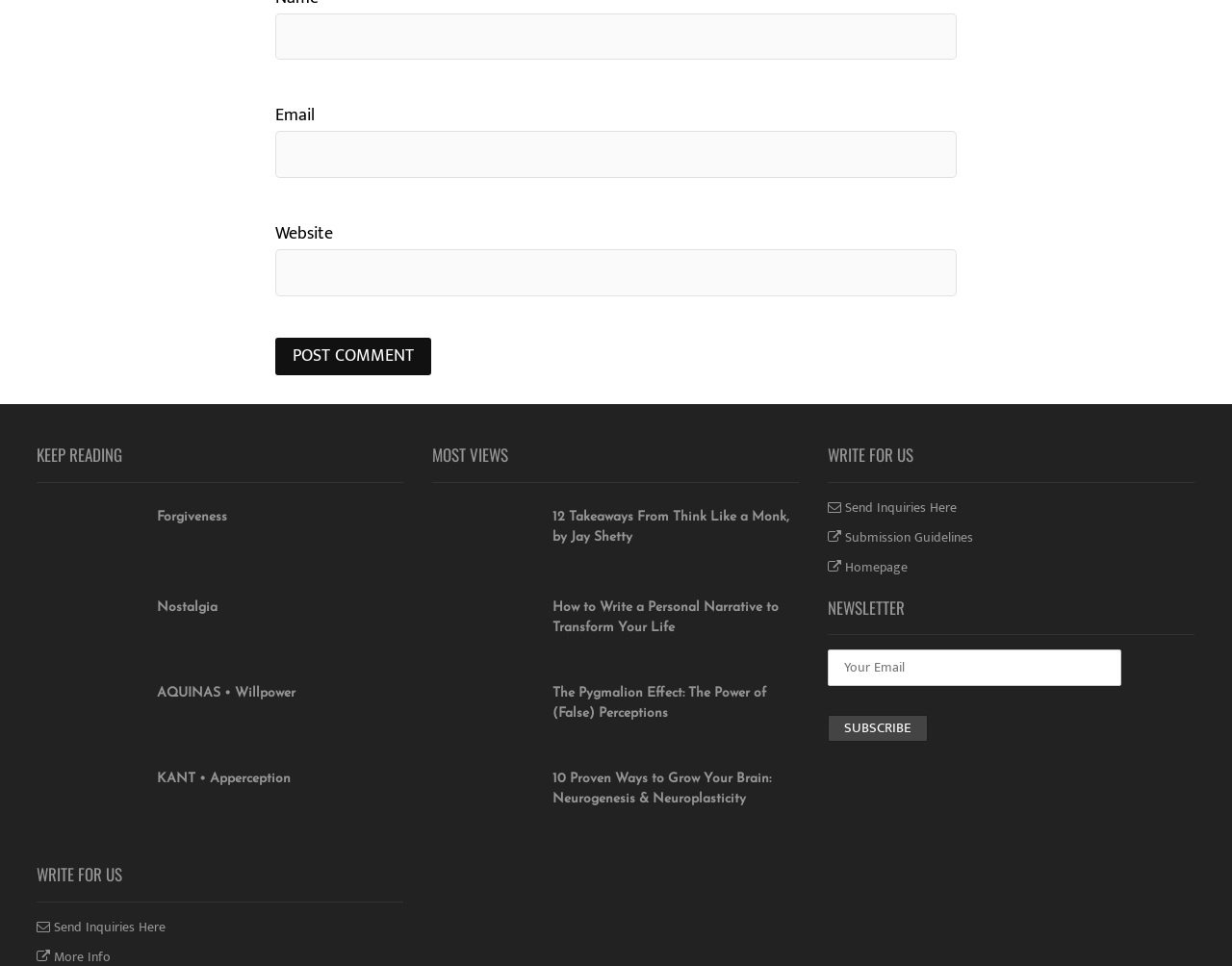Kindly determine the bounding box coordinates for the area that needs to be clicked to execute this instruction: "Click the 'Post Comment' button".

[0.223, 0.349, 0.35, 0.389]